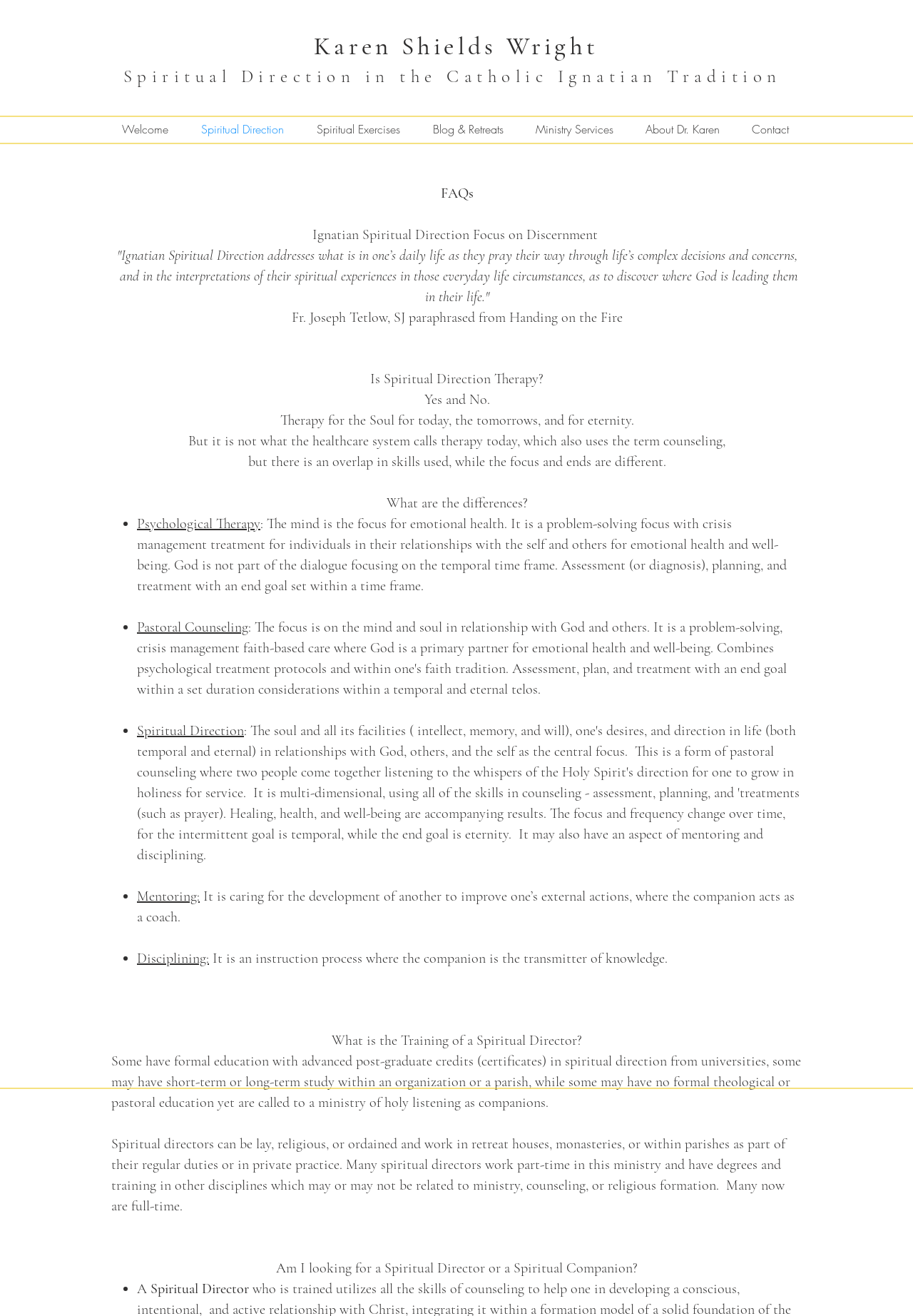Elaborate on the different components and information displayed on the webpage.

This webpage is about Frequently Asked Questions (FAQs) on Ignatian-Based Spiritual Direction. At the top, there is a heading that reads "Spiritual Direction in the Catholic Ignatian Tradition" followed by a link with the same text. Below this, there is a heading with the name "Karen Shields Wright" and a link to her profile.

On the left side, there is a navigation menu with links to different sections of the website, including "Welcome", "Spiritual Direction", "Spiritual Exercises", "Blog & Retreats", "Ministry Services", "About Dr. Karen", and "Contact".

The main content of the webpage is divided into several sections, each with a heading and descriptive text. The first section explains what Ignatian Spiritual Direction is, with a quote from Fr. Joseph Tetlow, SJ. The next section asks the question "Is Spiritual Direction Therapy?" and answers "Yes and No", explaining that while there is an overlap in skills used, the focus and ends are different.

The following sections compare and contrast Spiritual Direction with other forms of guidance, including Psychological Therapy, Pastoral Counseling, Mentoring, and Disciplining. Each of these sections has a list with bullet points explaining the differences.

Further down, there is a section that asks "What is the Training of a Spiritual Director?" and explains that some spiritual directors have formal education and advanced post-graduate credits, while others may have short-term or long-term study within an organization or a parish.

The final section asks "Am I looking for a Spiritual Director or a Spiritual Companion?" and provides a list of points to consider.

Throughout the webpage, there are no images, but there are many headings, links, and blocks of text that provide information on Ignatian-Based Spiritual Direction.